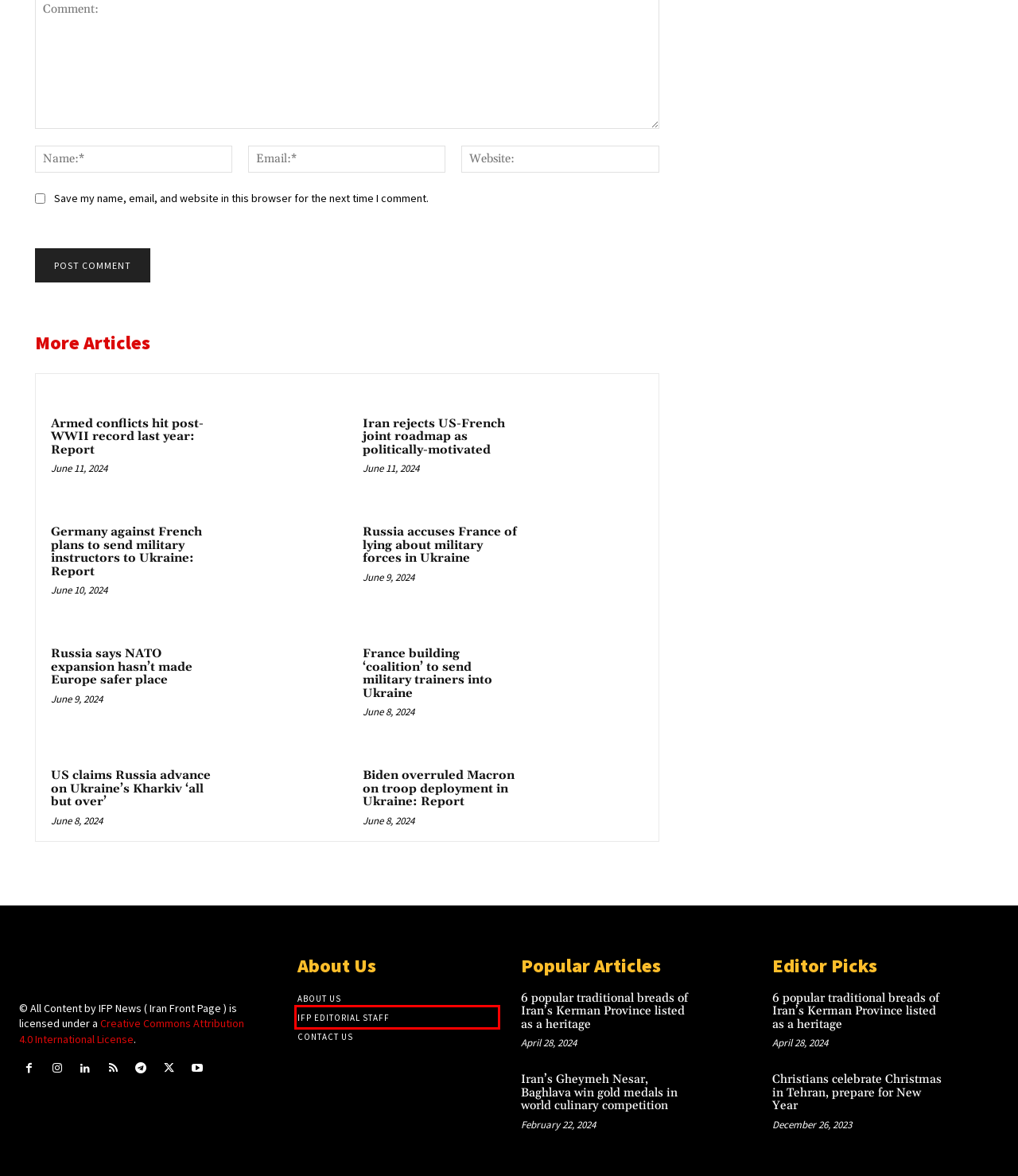Evaluate the webpage screenshot and identify the element within the red bounding box. Select the webpage description that best fits the new webpage after clicking the highlighted element. Here are the candidates:
A. Germany Against French Plans To Send Military Instructors To Ukraine: Report - Iran Front Page
B. Iran Rejects US-French Joint Roadmap As Politically-motivated - Iran Front Page
C. IFP News Editorial Staff - Iran Front Page
D. Armed Conflicts Hit Post-WWII Record Last Year: Report - Iran Front Page
E. Iran’s Gheymeh Nesar, Baghlava Win Gold Medals In World Culinary Competition - Iran Front Page
F. Russia Says NATO Expansion Hasn’t Made Europe Safer Place - Iran Front Page
G. 6 Popular Traditional Breads Of Iran’s Kerman Province Listed As A Heritage - Iran Front Page
H. CC BY 4.0 Deed | Attribution 4.0 International
 | Creative Commons

C